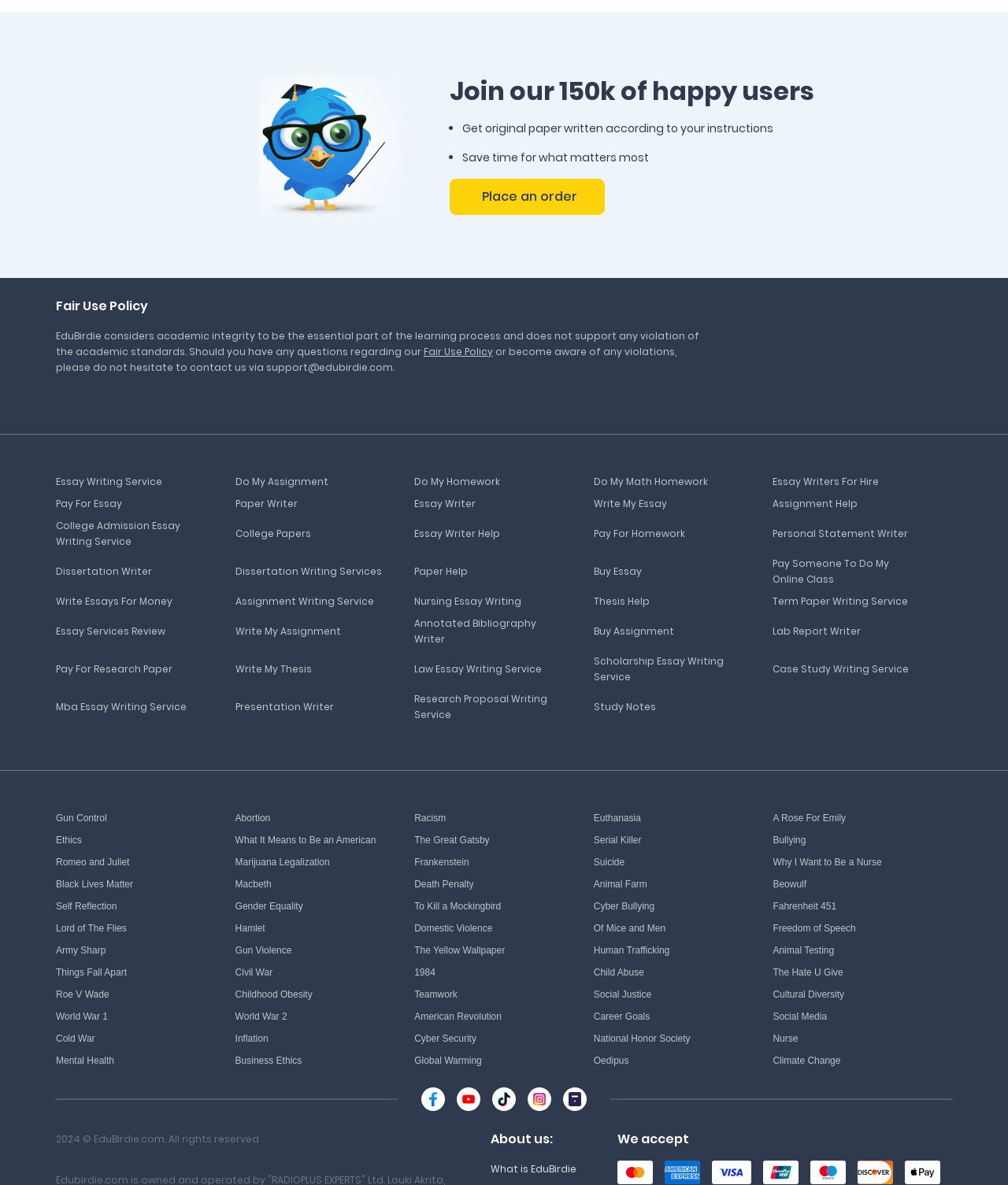Respond to the following question with a brief word or phrase:
How can users contact the website's support team?

support@edubirdie.com